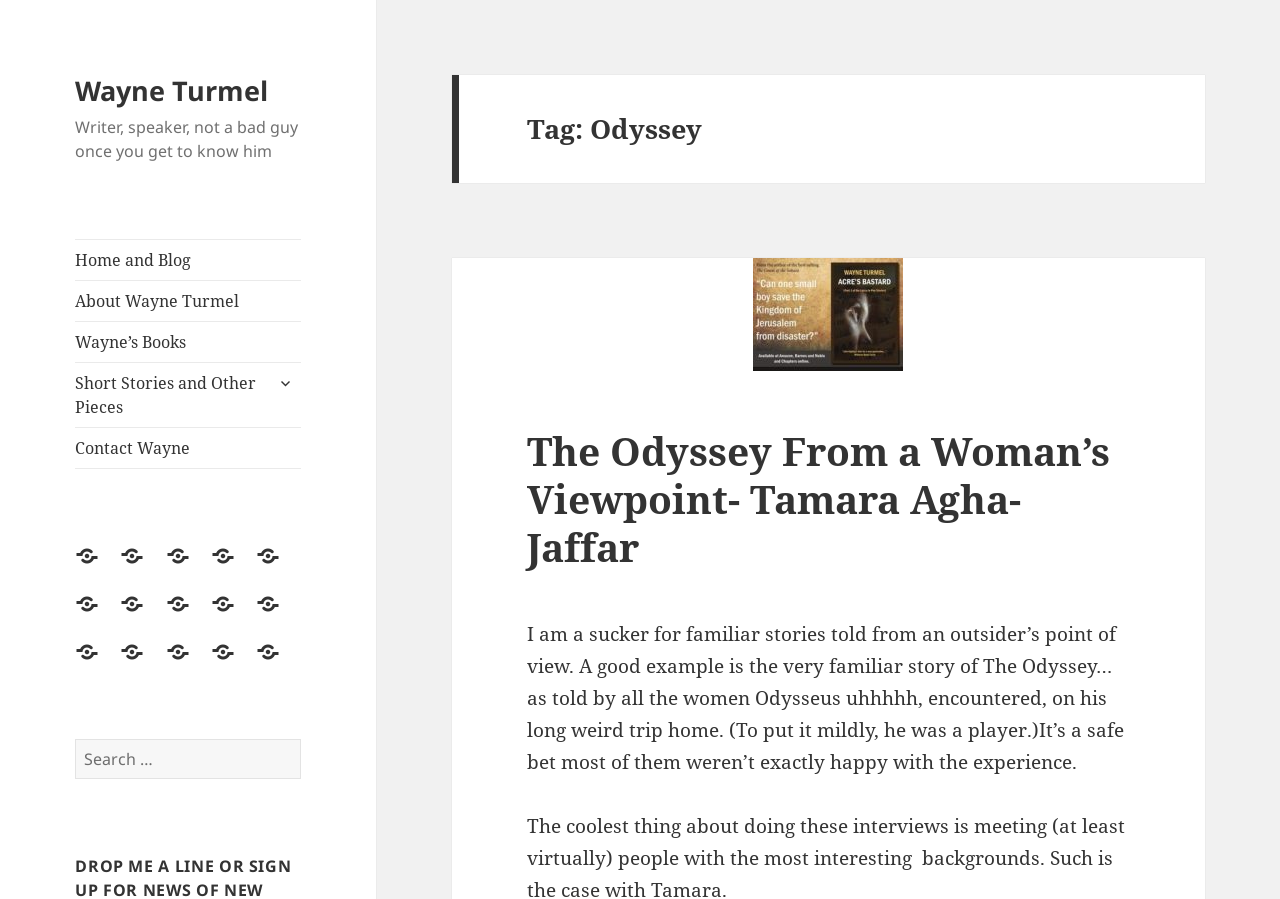Find the bounding box coordinates of the element's region that should be clicked in order to follow the given instruction: "Read about Wayne Turmel". The coordinates should consist of four float numbers between 0 and 1, i.e., [left, top, right, bottom].

[0.059, 0.129, 0.233, 0.181]